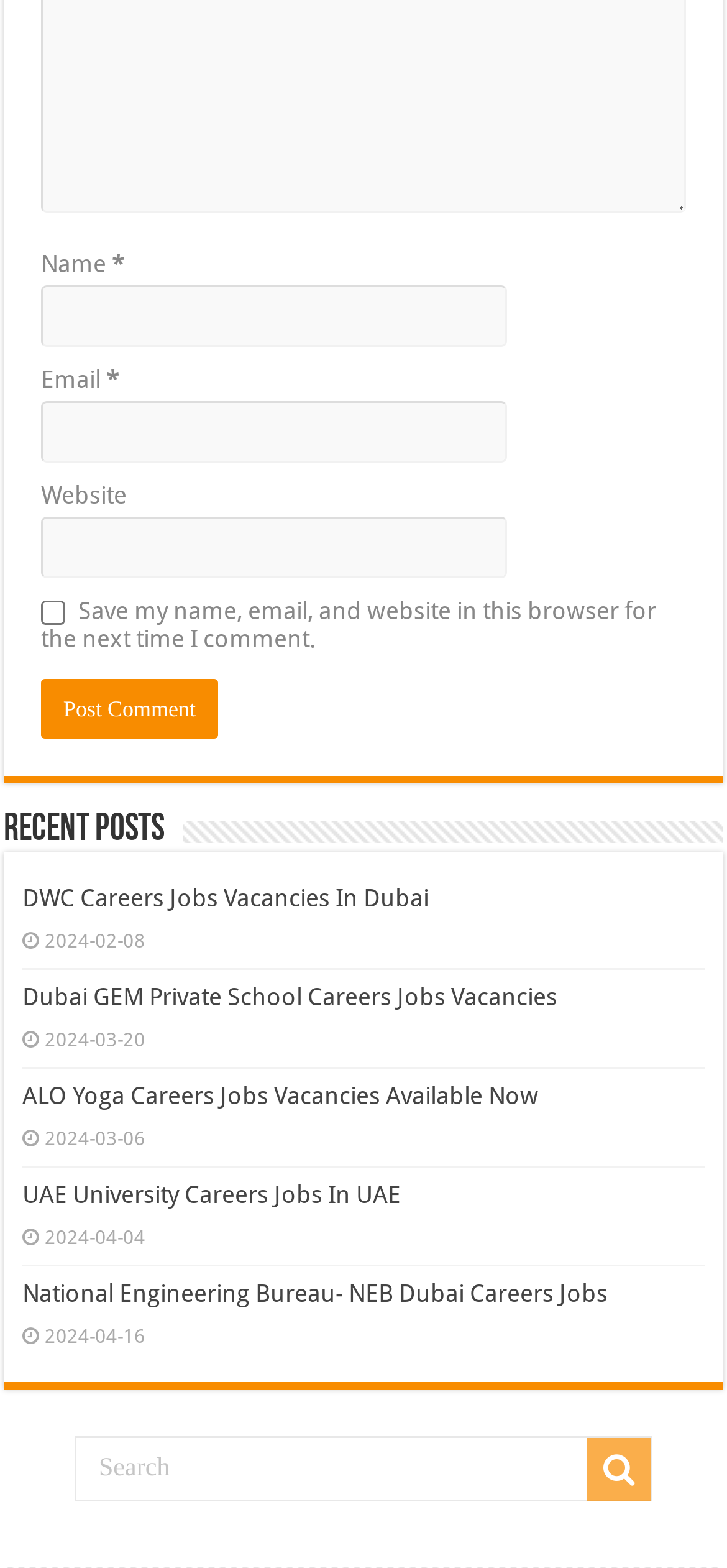Please identify the bounding box coordinates of the clickable area that will allow you to execute the instruction: "Check the Save my name, email, and website in this browser for the next time I comment checkbox".

[0.056, 0.383, 0.09, 0.398]